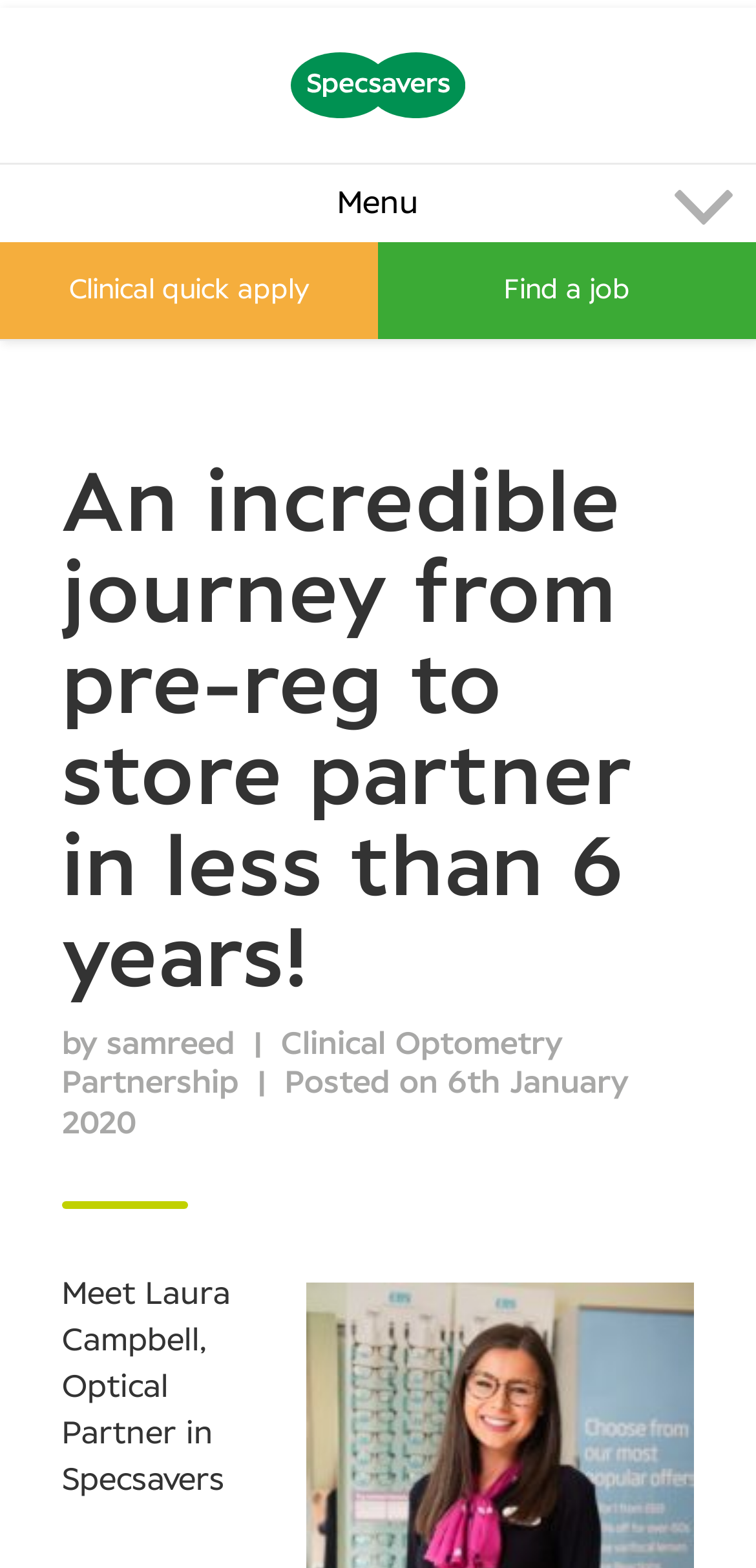What is the name of the company mentioned on the webpage?
Please provide a single word or phrase as your answer based on the screenshot.

Specsavers